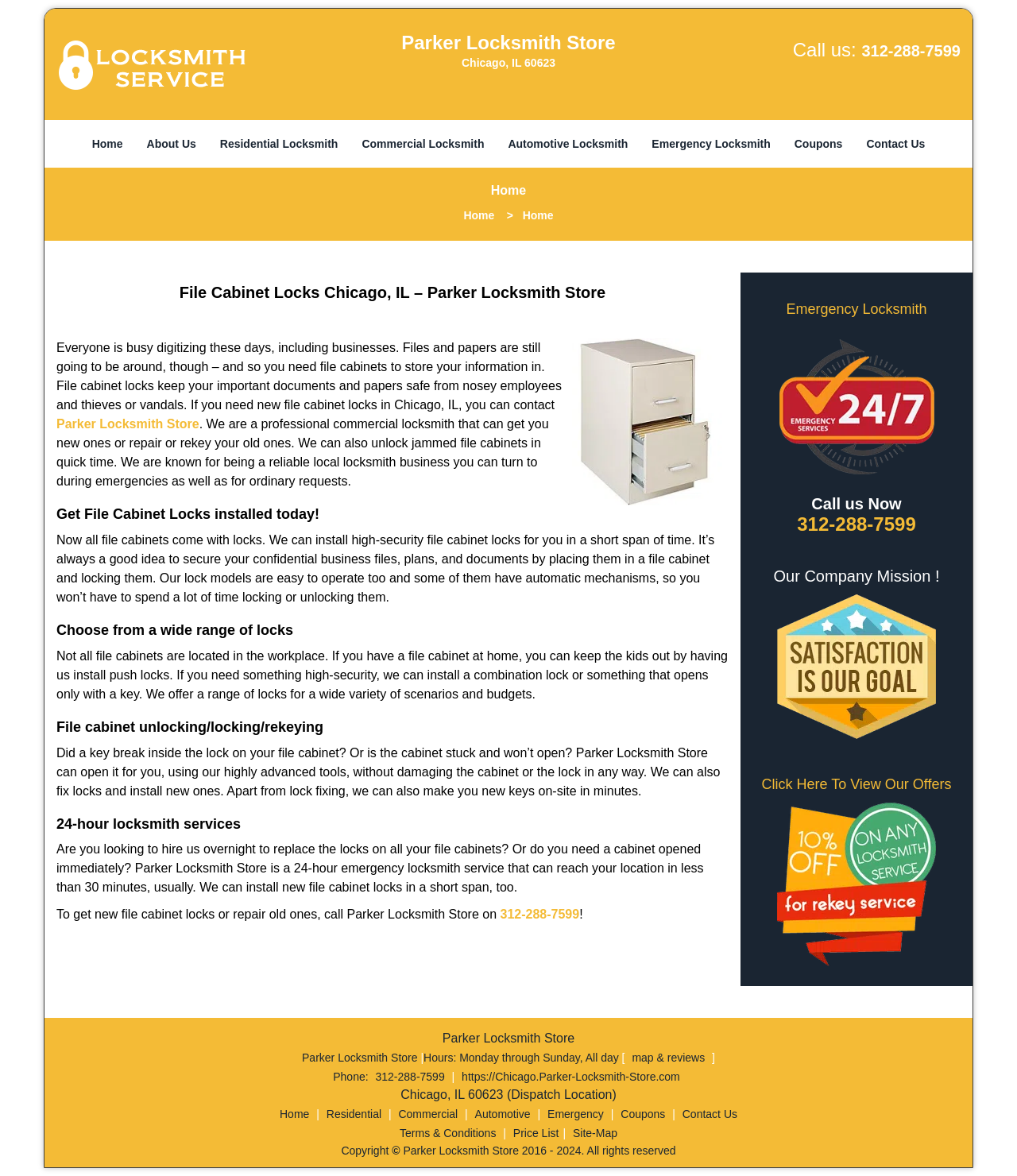Identify the bounding box coordinates for the UI element described as: "Parker Locksmith Store". The coordinates should be provided as four floats between 0 and 1: [left, top, right, bottom].

[0.055, 0.355, 0.196, 0.366]